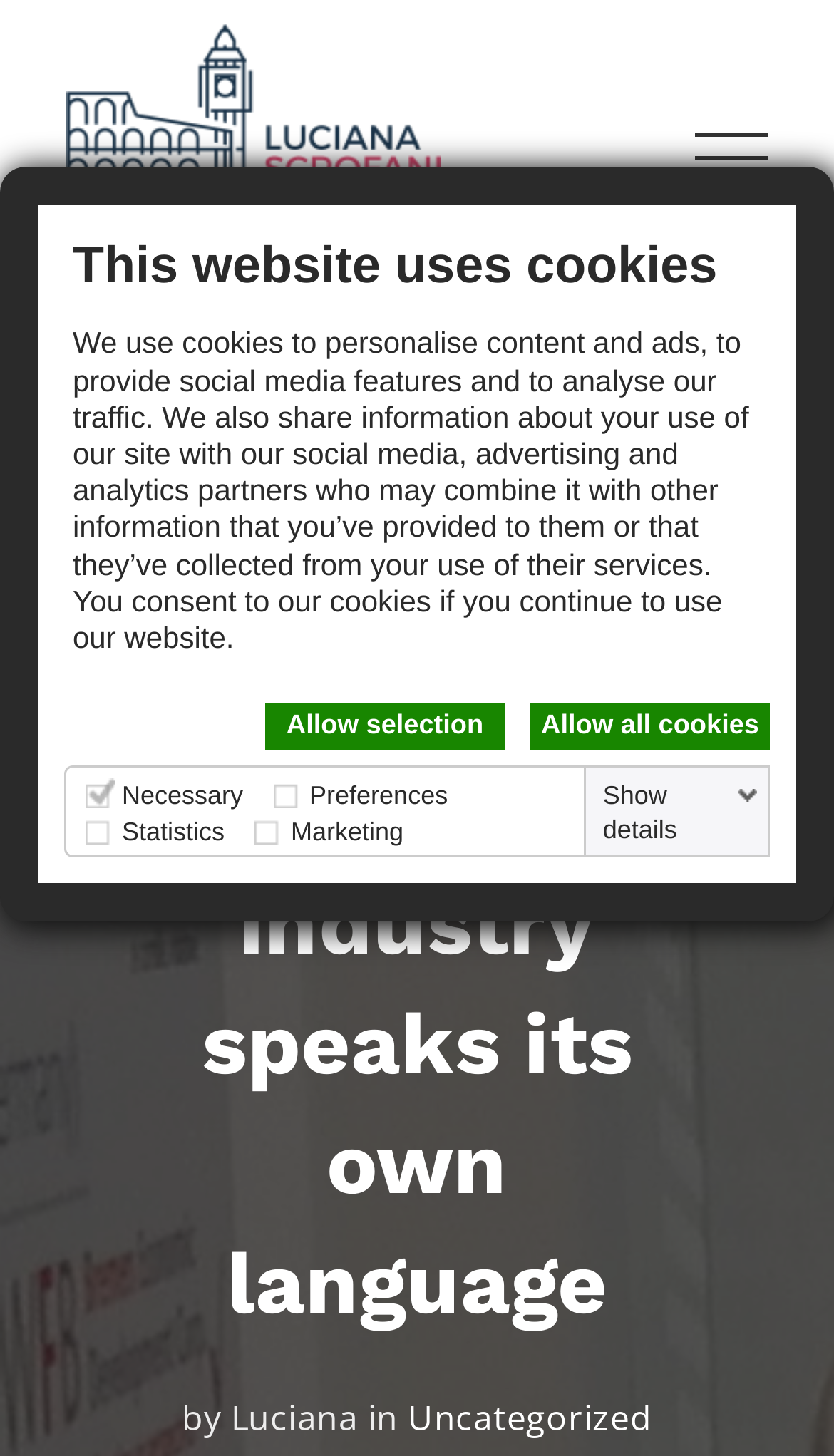Provide the bounding box coordinates of the HTML element described as: "title="Luciana Scrofani Green"". The bounding box coordinates should be four float numbers between 0 and 1, i.e., [left, top, right, bottom].

[0.079, 0.083, 0.528, 0.108]